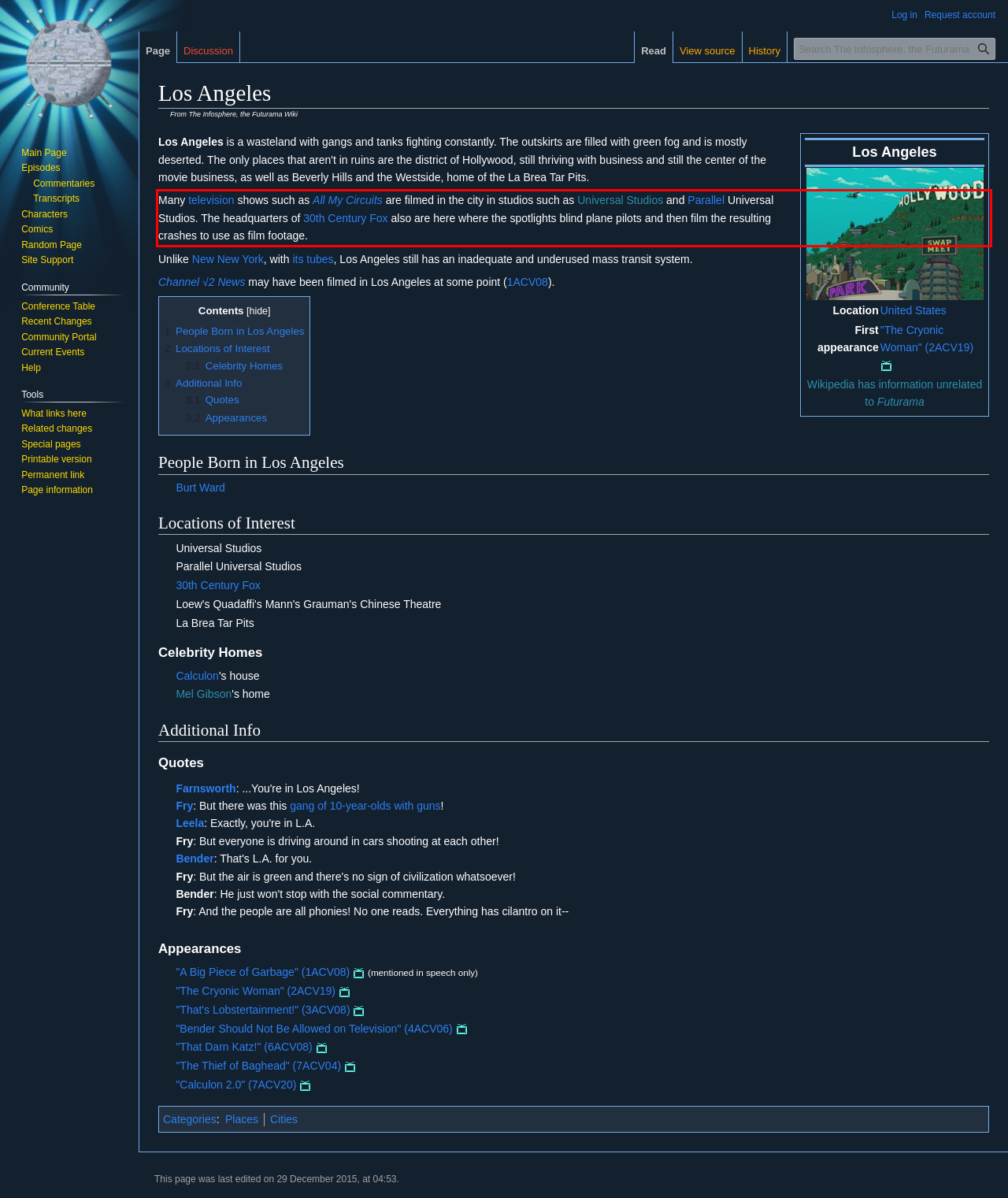Please examine the webpage screenshot and extract the text within the red bounding box using OCR.

Many television shows such as All My Circuits are filmed in the city in studios such as Universal Studios and Parallel Universal Studios. The headquarters of 30th Century Fox also are here where the spotlights blind plane pilots and then film the resulting crashes to use as film footage.